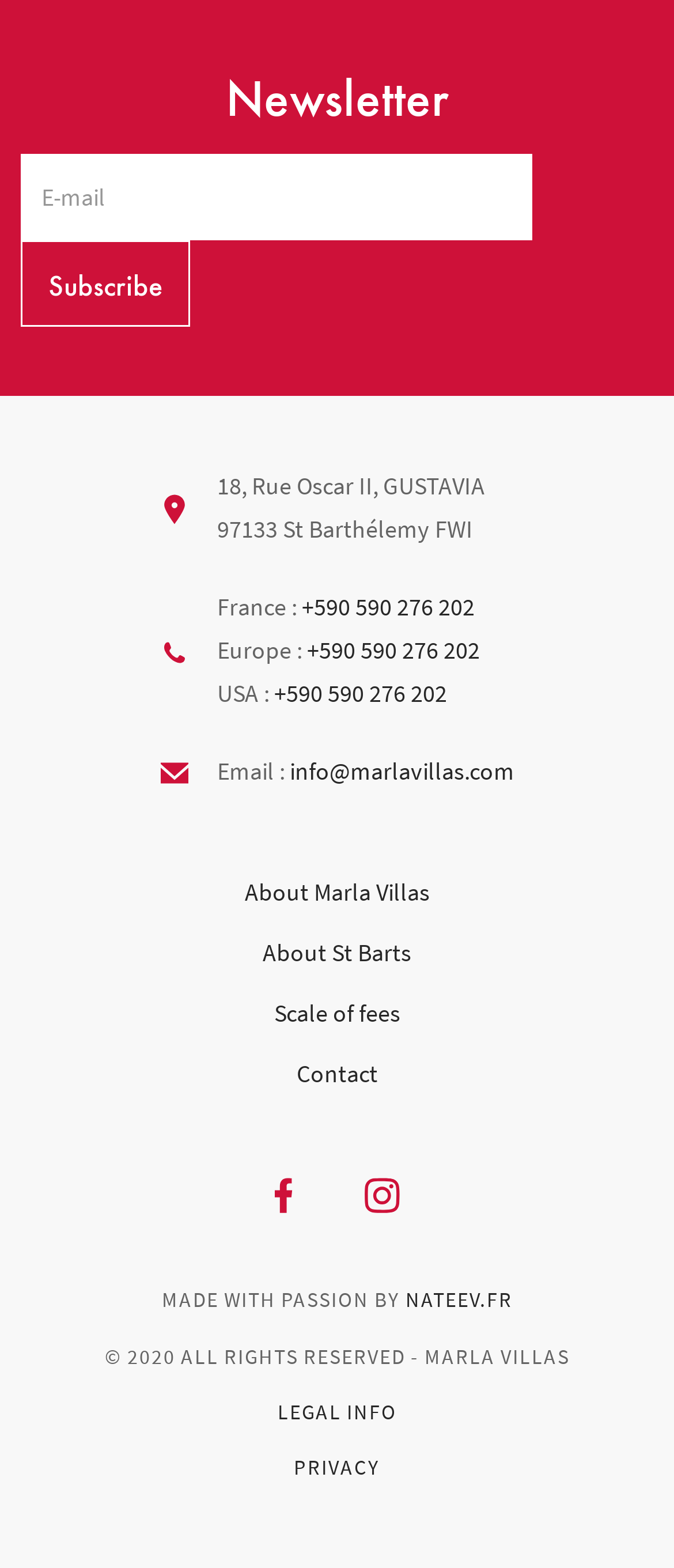Please locate the clickable area by providing the bounding box coordinates to follow this instruction: "Subscribe to the newsletter".

[0.031, 0.153, 0.282, 0.208]